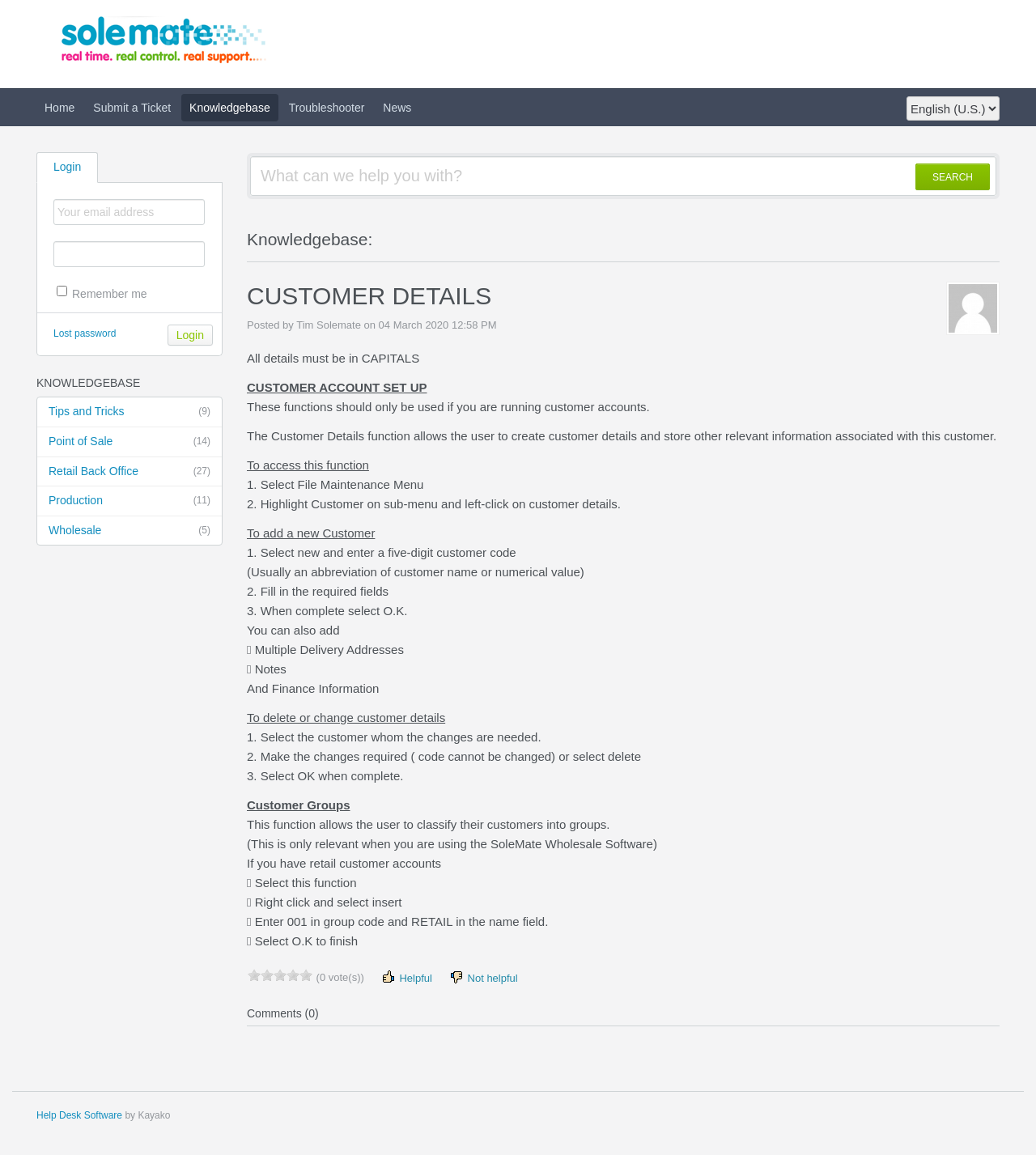Identify the bounding box for the element characterized by the following description: "name="scpassword"".

[0.052, 0.209, 0.198, 0.232]